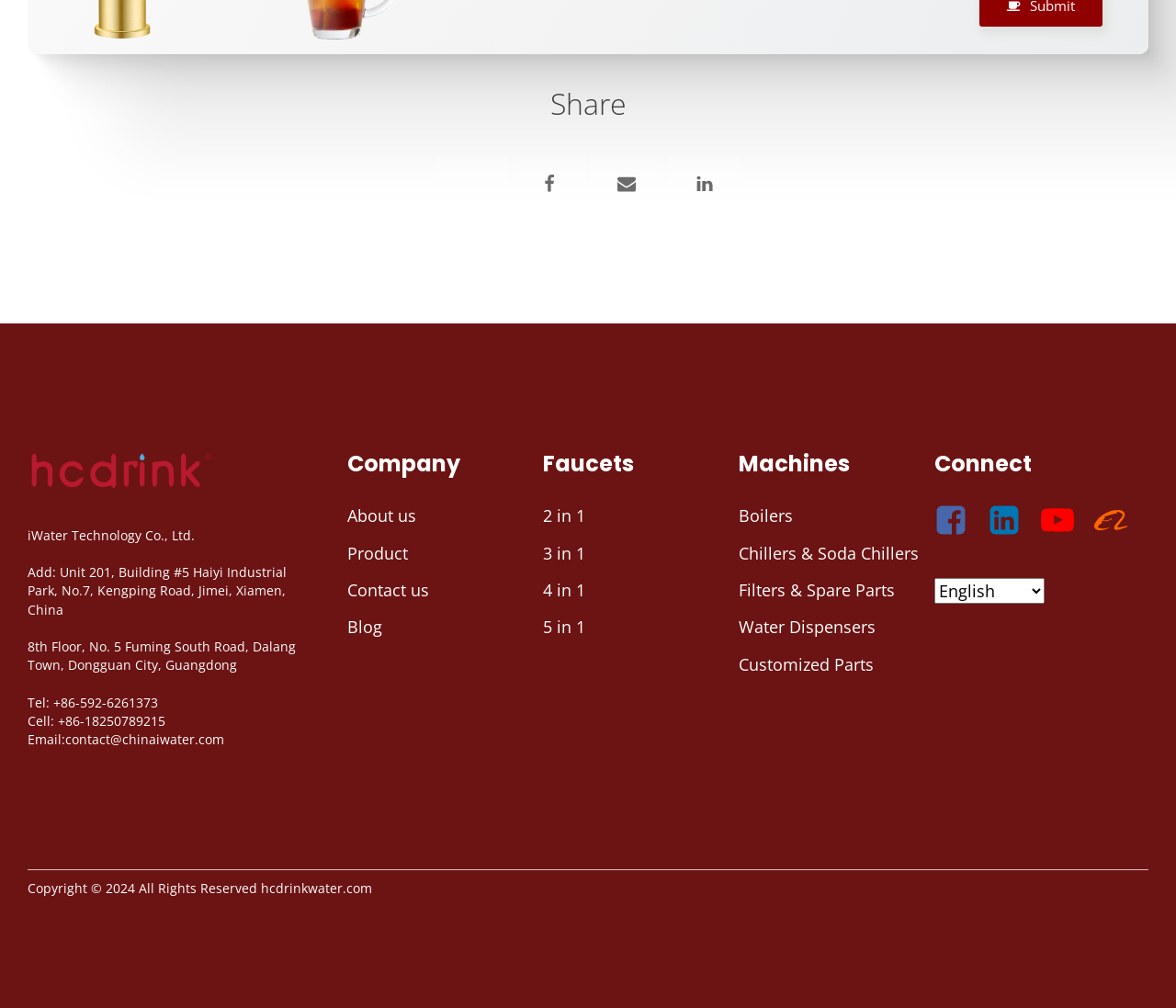How many social media links are there?
Refer to the image and provide a detailed answer to the question.

There are four social media links located at the top right of the webpage, which are Facebook, Email, Linkedin, and another unknown link represented by an image.